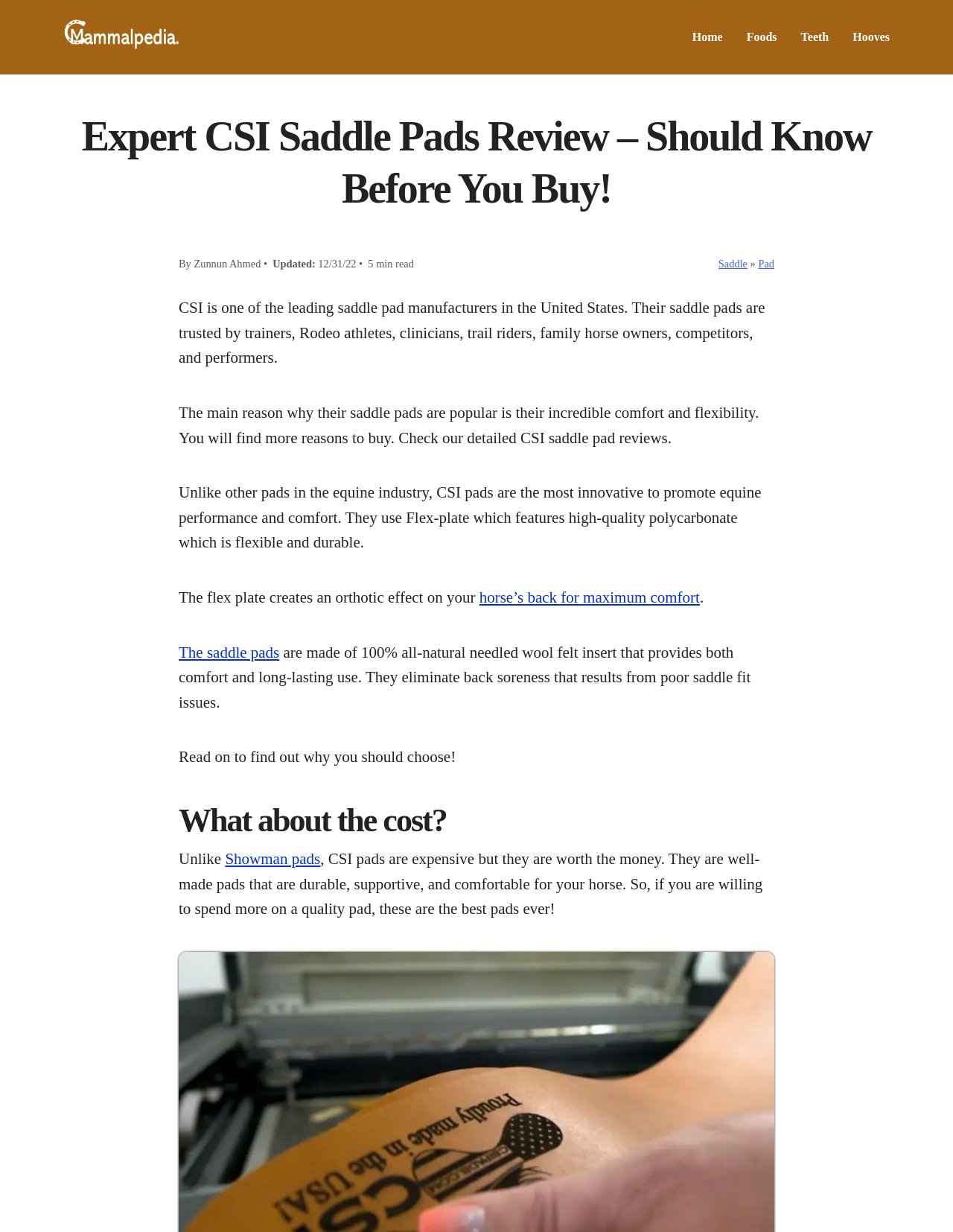Please specify the bounding box coordinates of the clickable region necessary for completing the following instruction: "Learn about horse’s back for maximum comfort". The coordinates must consist of four float numbers between 0 and 1, i.e., [left, top, right, bottom].

[0.503, 0.478, 0.734, 0.492]